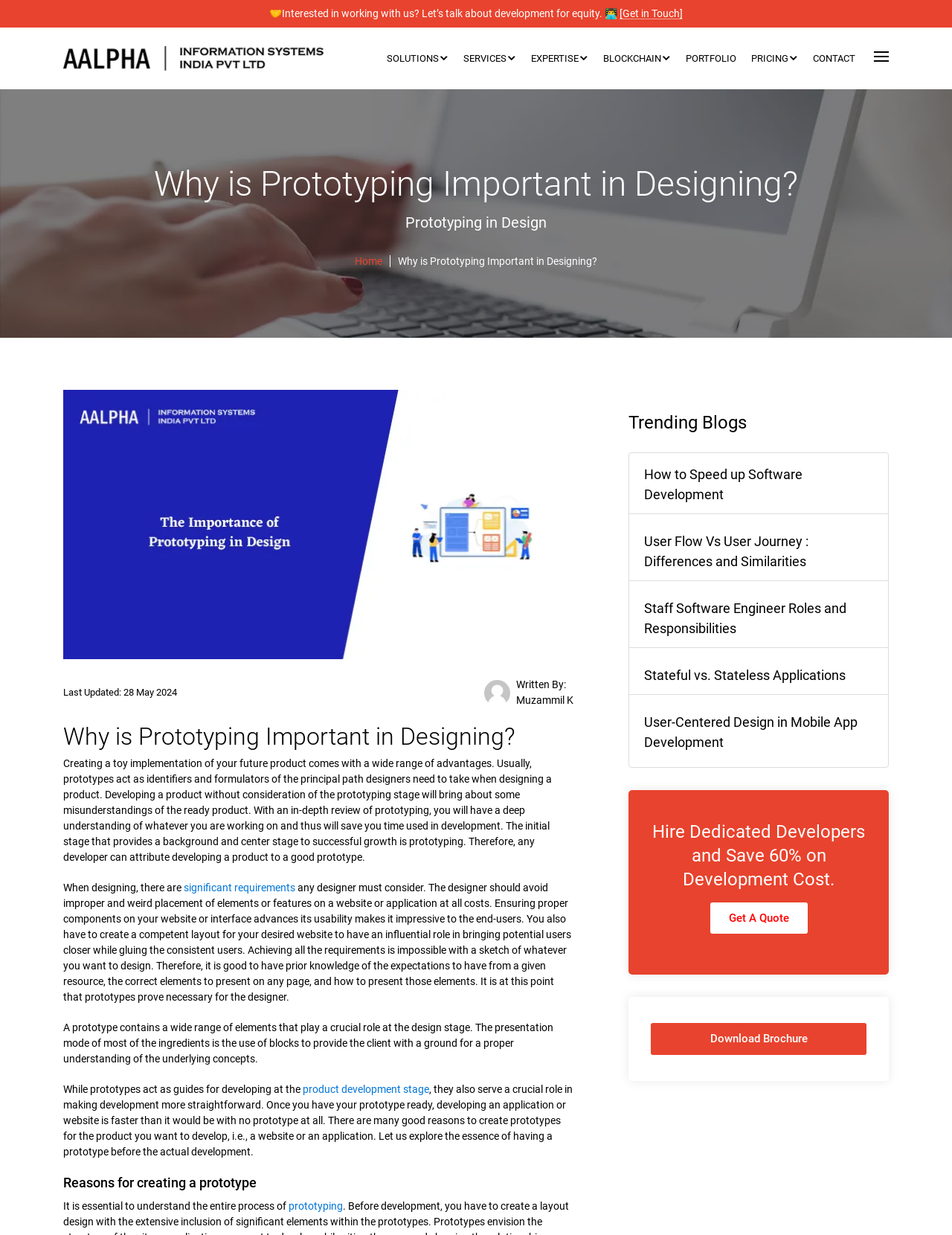Please identify the bounding box coordinates of the element on the webpage that should be clicked to follow this instruction: "Explore SOLUTIONS". The bounding box coordinates should be given as four float numbers between 0 and 1, formatted as [left, top, right, bottom].

[0.406, 0.025, 0.471, 0.072]